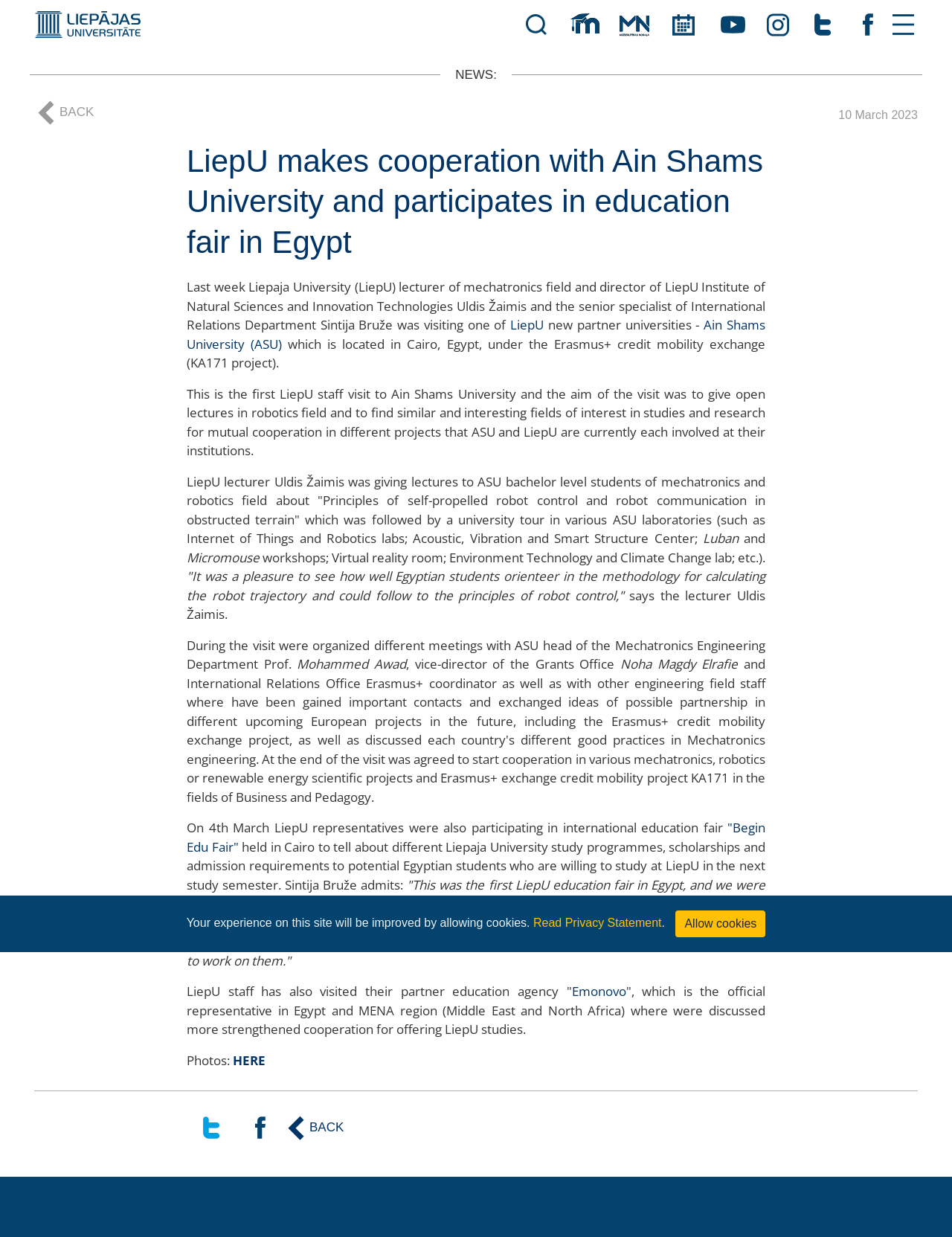What is the name of the university?
Your answer should be a single word or phrase derived from the screenshot.

Liepaja University